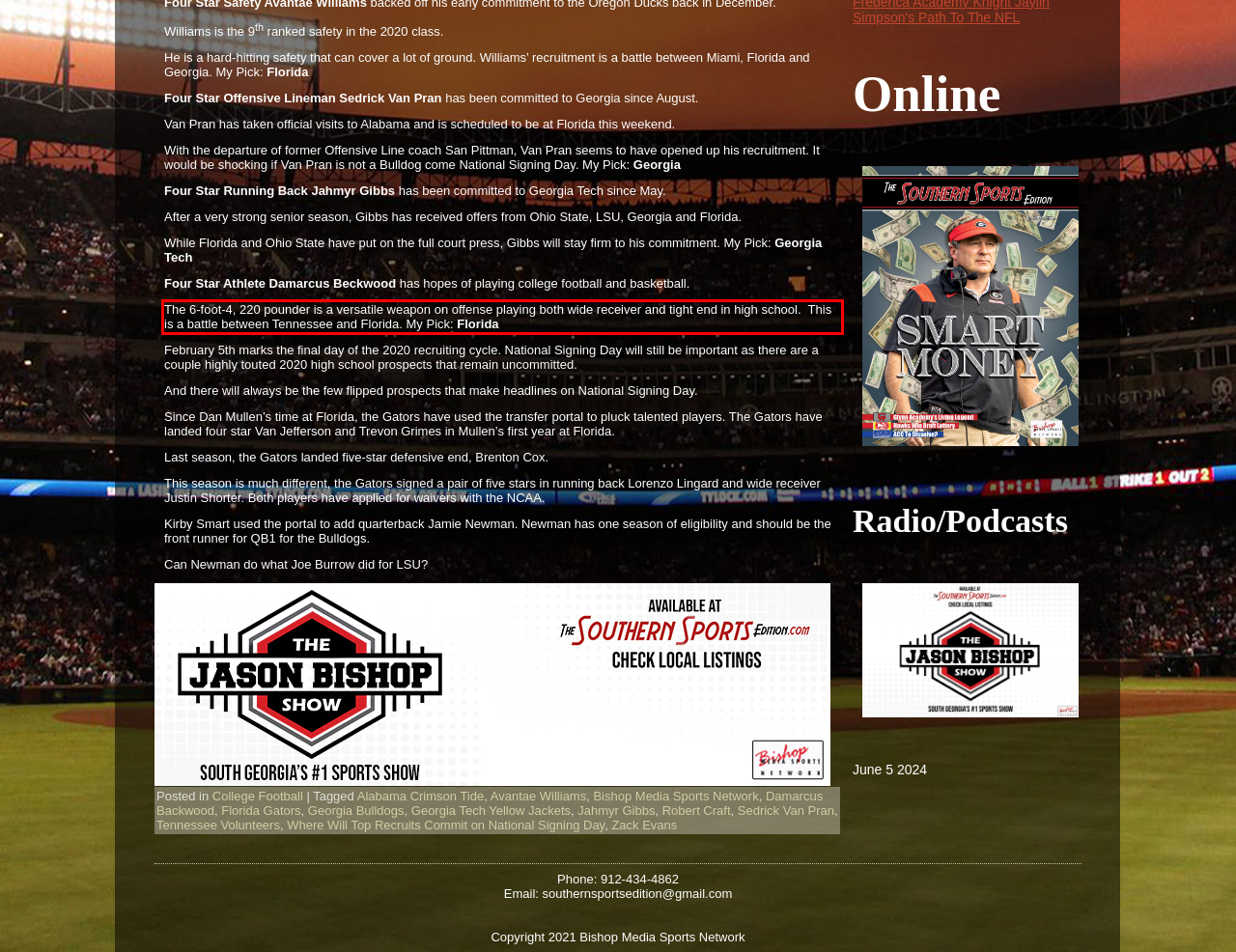Analyze the red bounding box in the provided webpage screenshot and generate the text content contained within.

The 6-foot-4, 220 pounder is a versatile weapon on offense playing both wide receiver and tight end in high school. This is a battle between Tennessee and Florida. My Pick: Florida